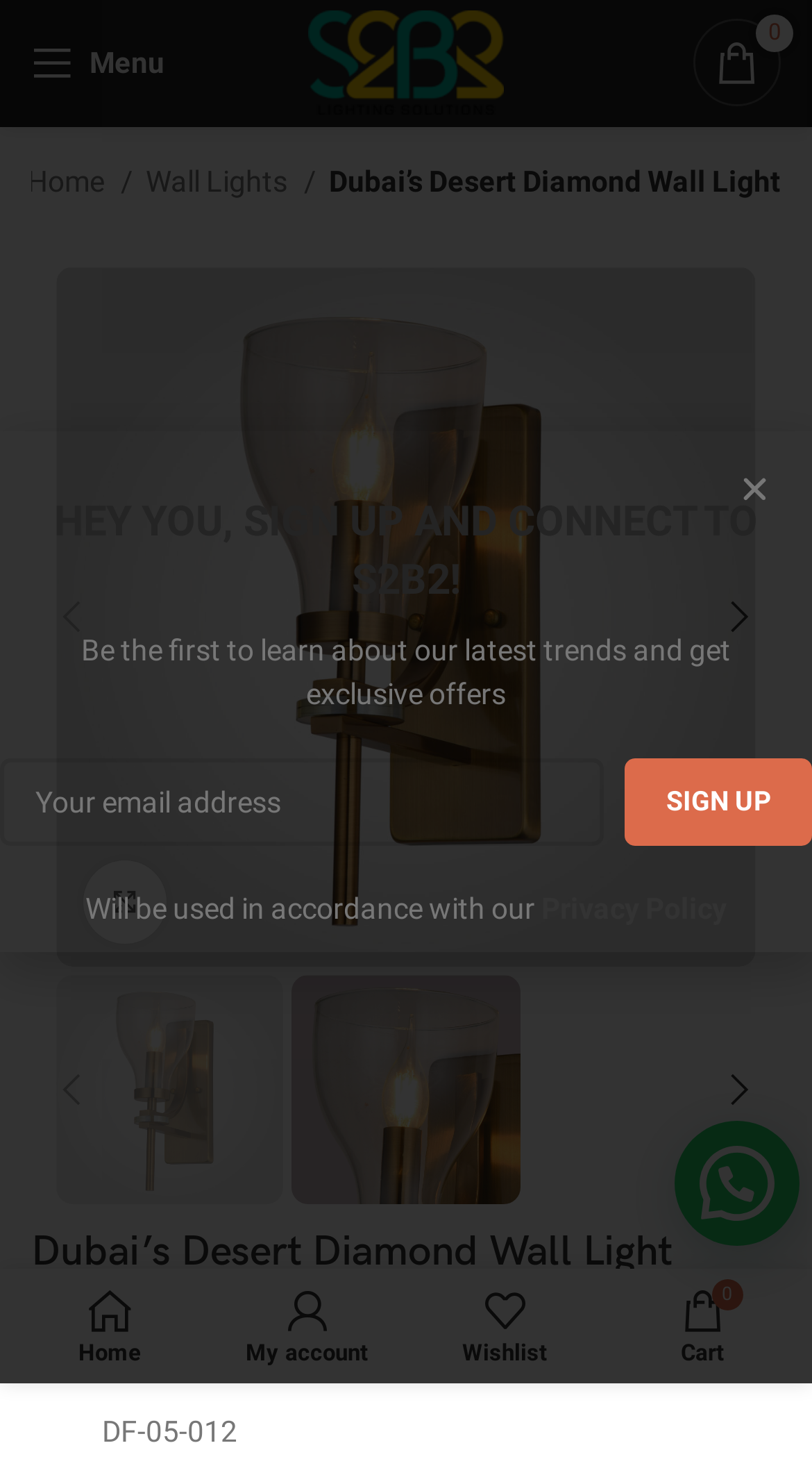Could you determine the bounding box coordinates of the clickable element to complete the instruction: "Go to home page"? Provide the coordinates as four float numbers between 0 and 1, i.e., [left, top, right, bottom].

[0.828, 0.014, 0.987, 0.071]